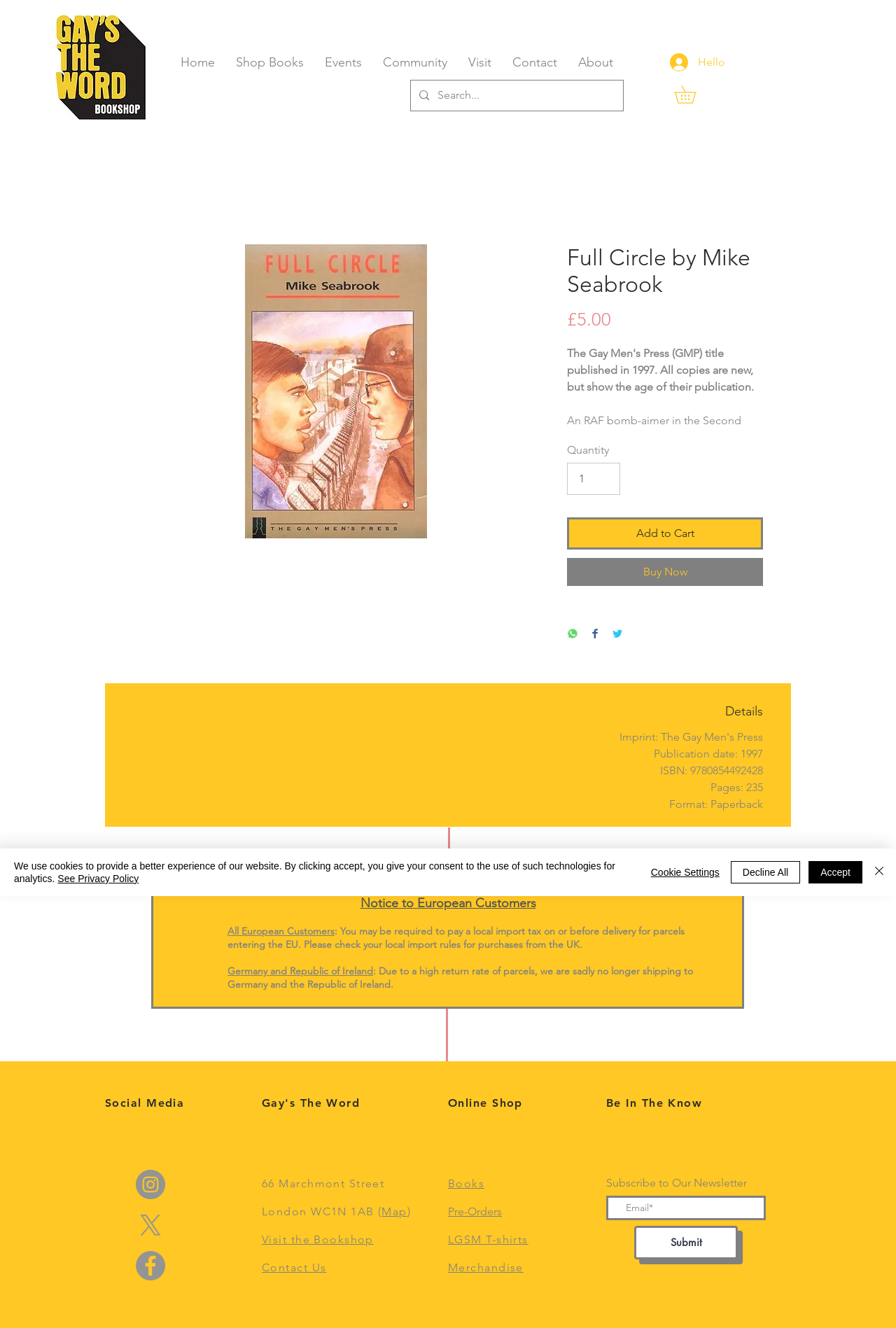Highlight the bounding box coordinates of the element you need to click to perform the following instruction: "Visit the bookshop."

[0.292, 0.928, 0.417, 0.939]